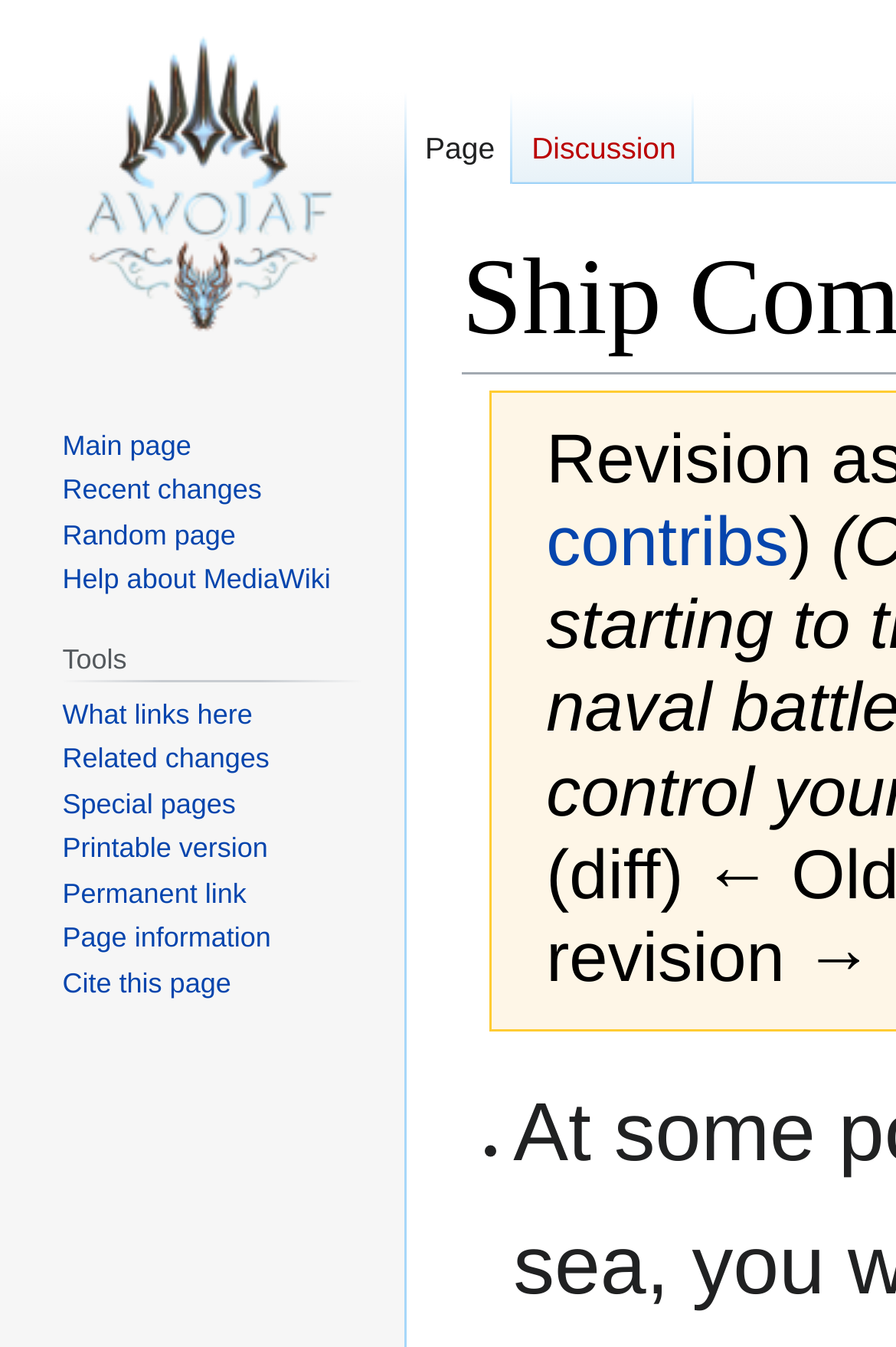Please predict the bounding box coordinates of the element's region where a click is necessary to complete the following instruction: "Get help about MediaWiki". The coordinates should be represented by four float numbers between 0 and 1, i.e., [left, top, right, bottom].

[0.07, 0.418, 0.369, 0.442]